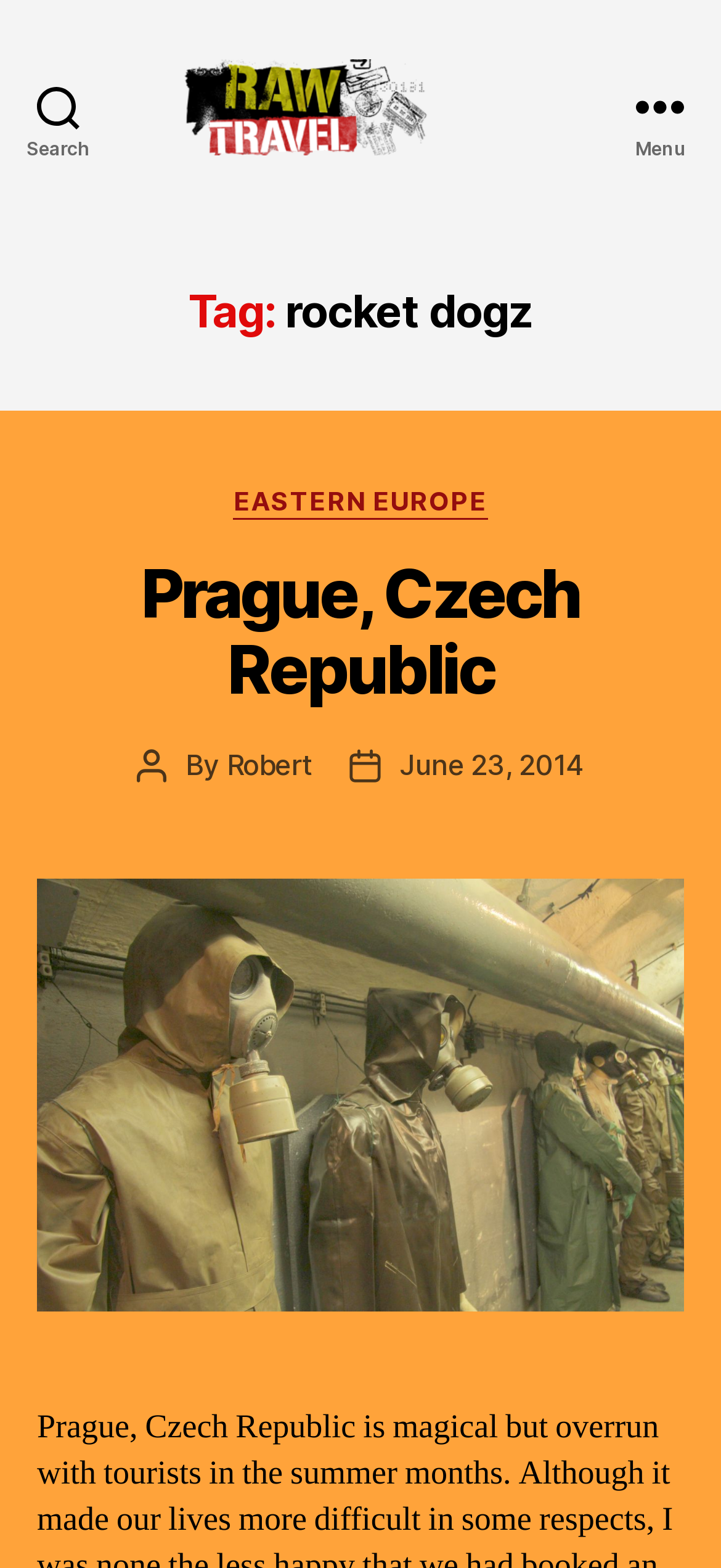Please locate and retrieve the main header text of the webpage.

Tag: rocket dogz